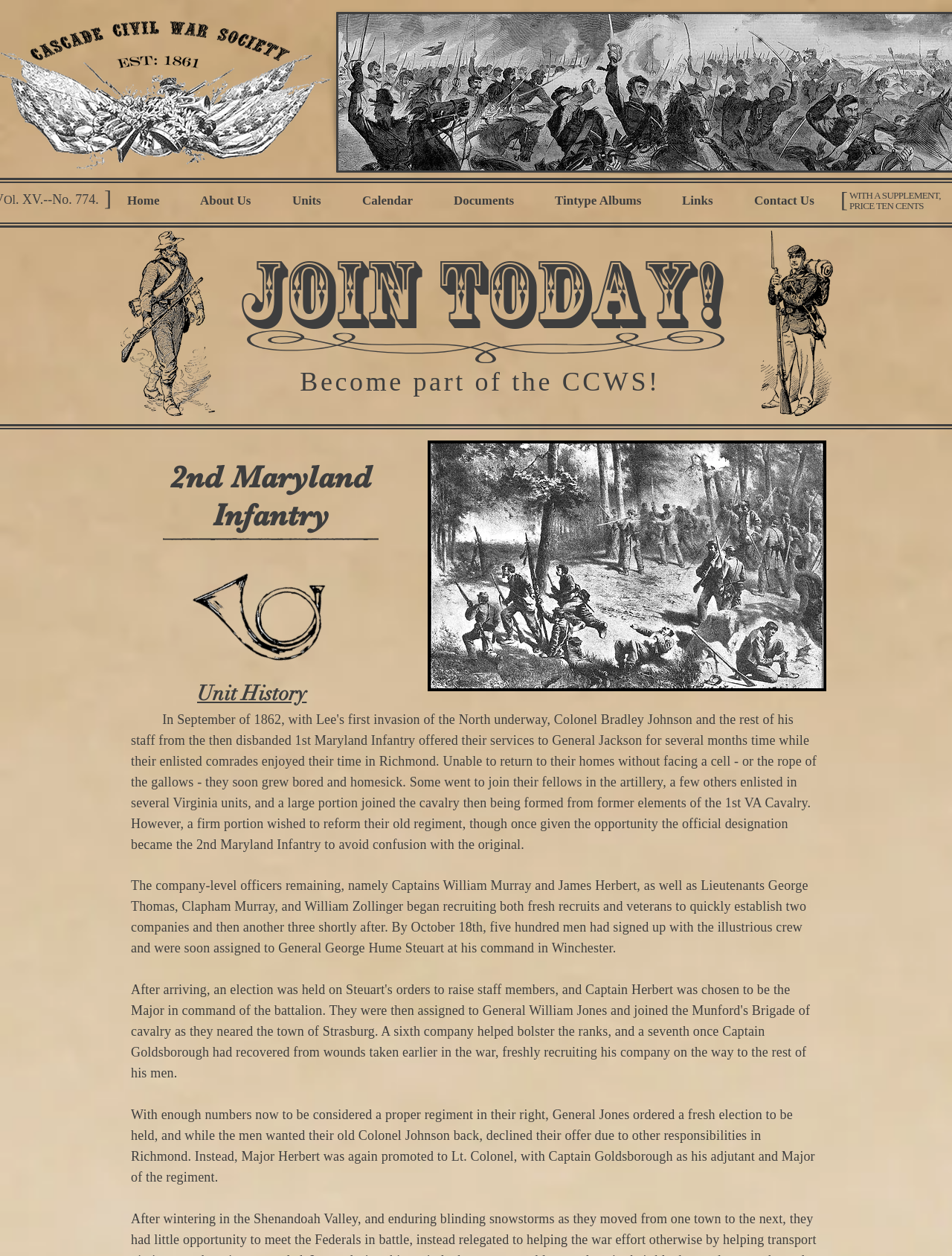Illustrate the webpage thoroughly, mentioning all important details.

The webpage is about Confederate units, specifically the 2nd Maryland Infantry. At the top, there is a navigation menu with links to different sections of the site, including "Home", "About Us", "Units", "Calendar", "Documents", "Tintype Albums", "Links", and "Contact Us". 

Below the navigation menu, there are two headings, one on the left and one on the right, which seem to be decorative elements. 

On the left side of the page, there is an image of a Confederate flag, and below it, a heading that reads "2nd Maryland" and another heading that reads "Infantry". 

To the right of the image, there is a section with a heading "Unit History" and an image of a bugle. Below this section, there is a block of text that describes the history of the 2nd Maryland Infantry, including the recruitment of new members and the election of officers. 

Further down the page, there is another block of text that continues the history of the regiment. 

On the right side of the page, there are two links, "Join Today!" and "Become part of the CCWS!", which seem to be calls to action. 

At the top right of the page, there is an iframe with a site search function. Above it, there are two images, one of a Confederate flag and one of a Union flag.